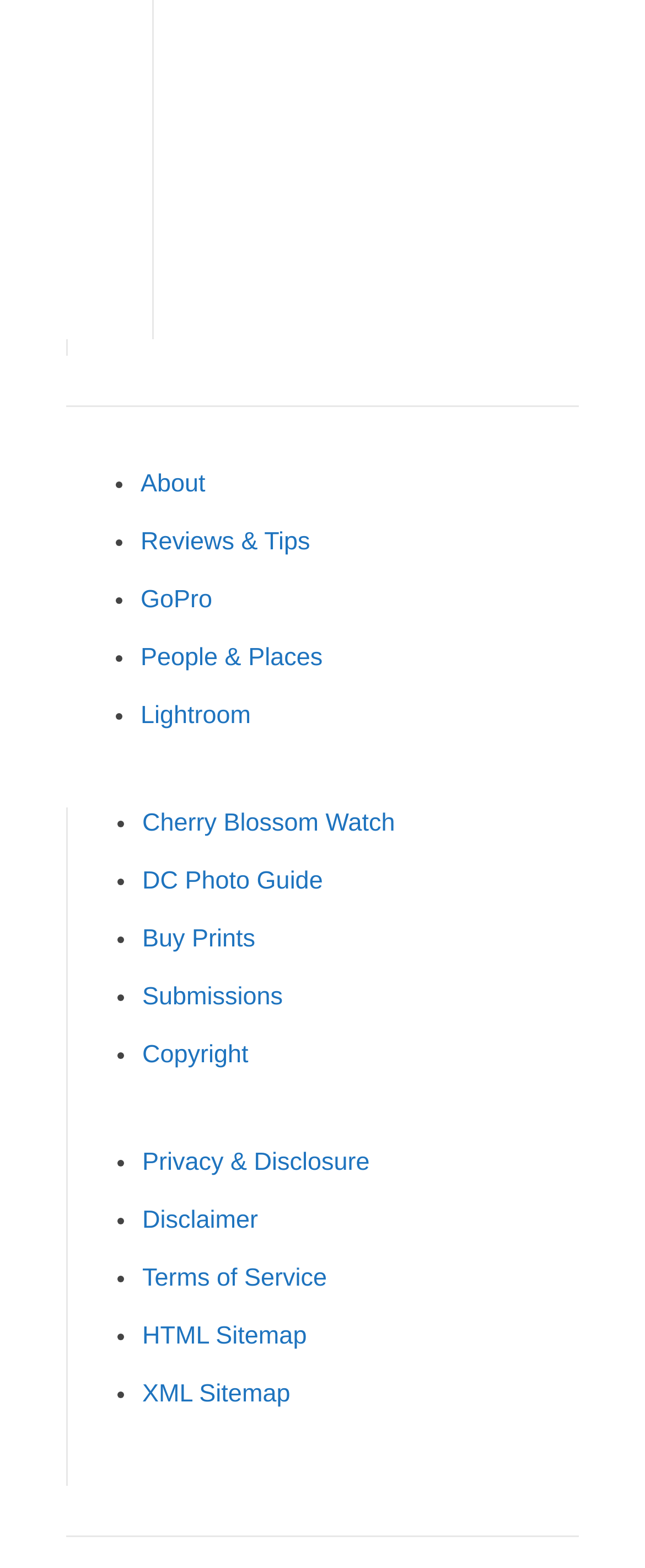Pinpoint the bounding box coordinates of the clickable area needed to execute the instruction: "Check Cherry Blossom Watch". The coordinates should be specified as four float numbers between 0 and 1, i.e., [left, top, right, bottom].

[0.221, 0.516, 0.612, 0.534]